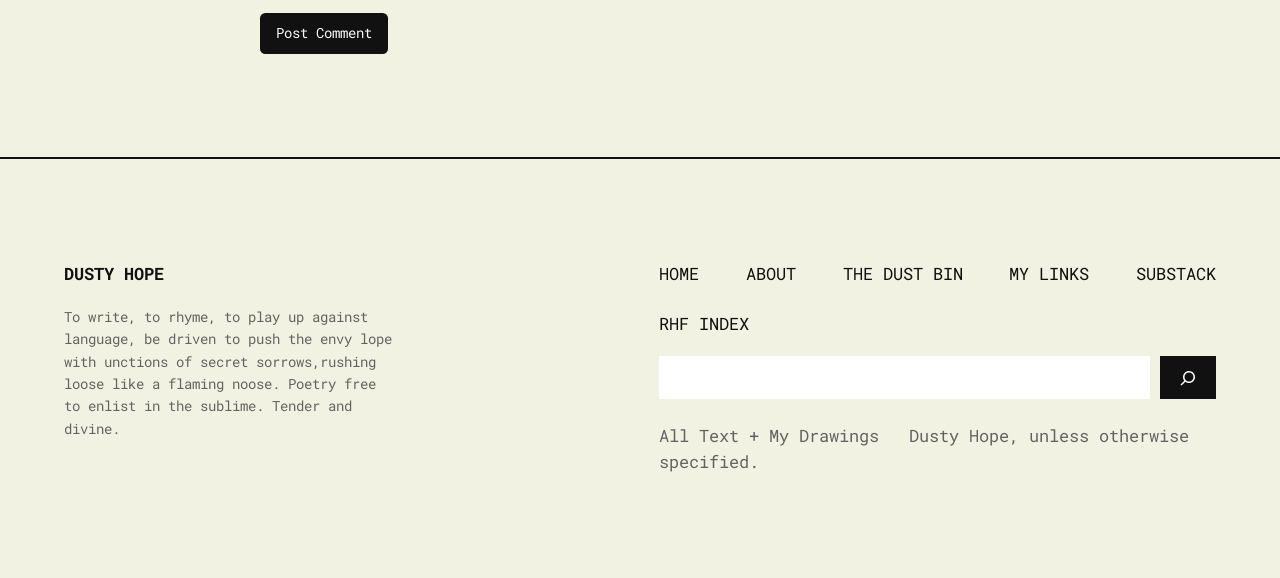Please locate the bounding box coordinates of the element's region that needs to be clicked to follow the instruction: "Read the 'DUSTY HOPE' link". The bounding box coordinates should be provided as four float numbers between 0 and 1, i.e., [left, top, right, bottom].

[0.05, 0.453, 0.128, 0.493]